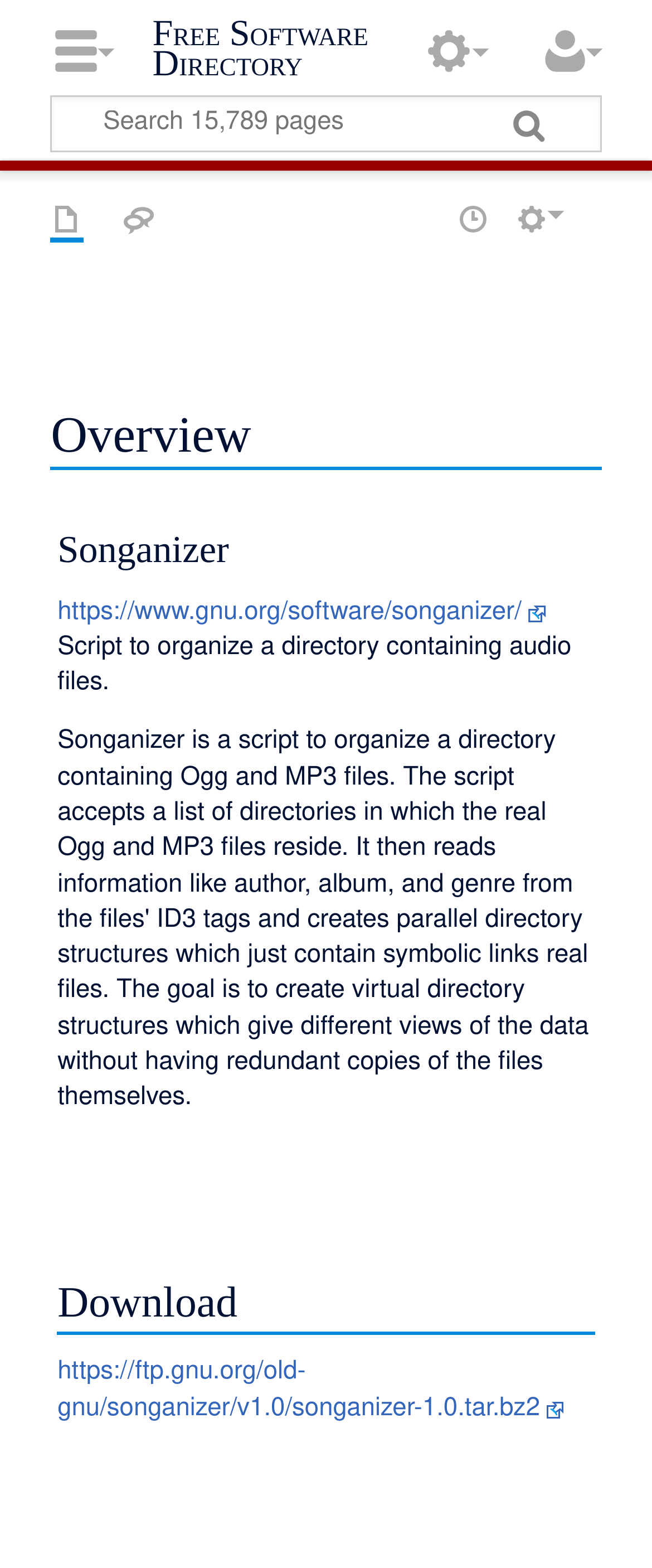Provide your answer to the question using just one word or phrase: What is the name of the organization behind Songanizer?

GNU